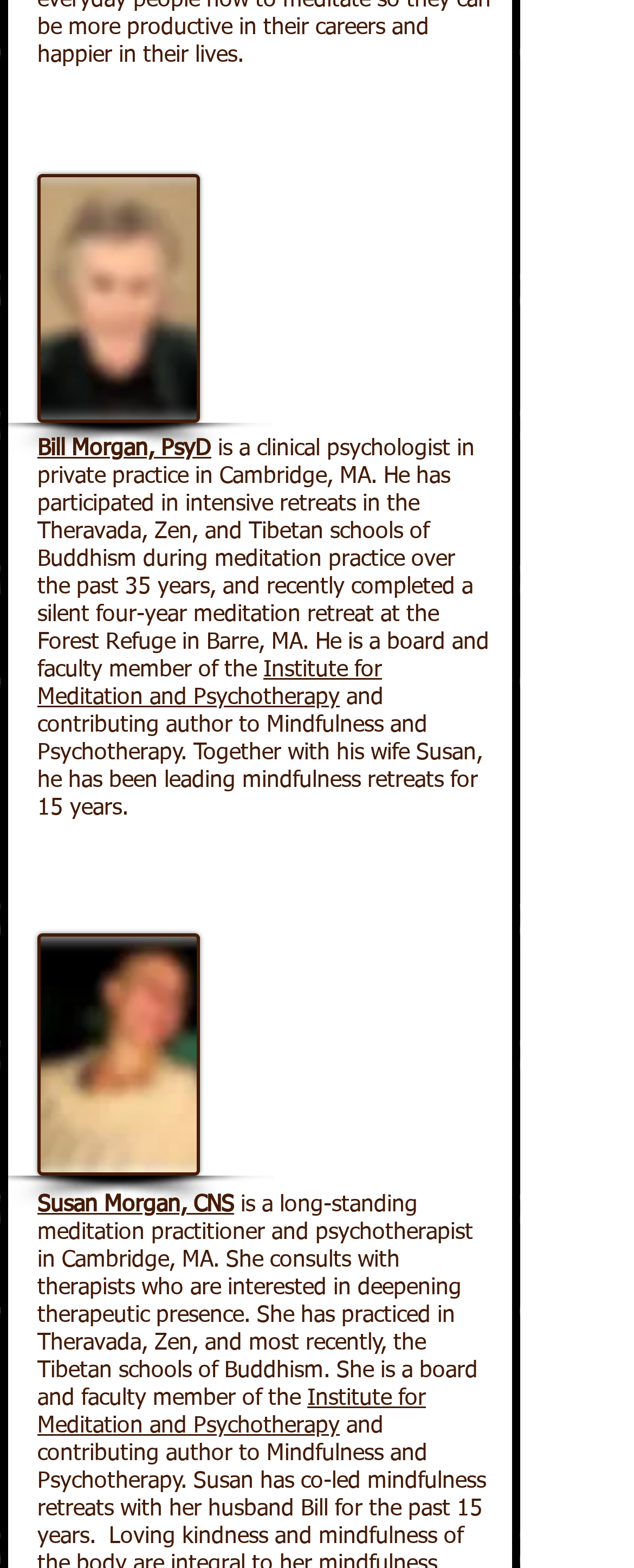What is the name of the institute where Bill and Susan are faculty members?
Please respond to the question with a detailed and well-explained answer.

The text description mentions that both Bill and Susan are board and faculty members of the Institute for Meditation and Psychotherapy, which is a common affiliation between the two individuals.